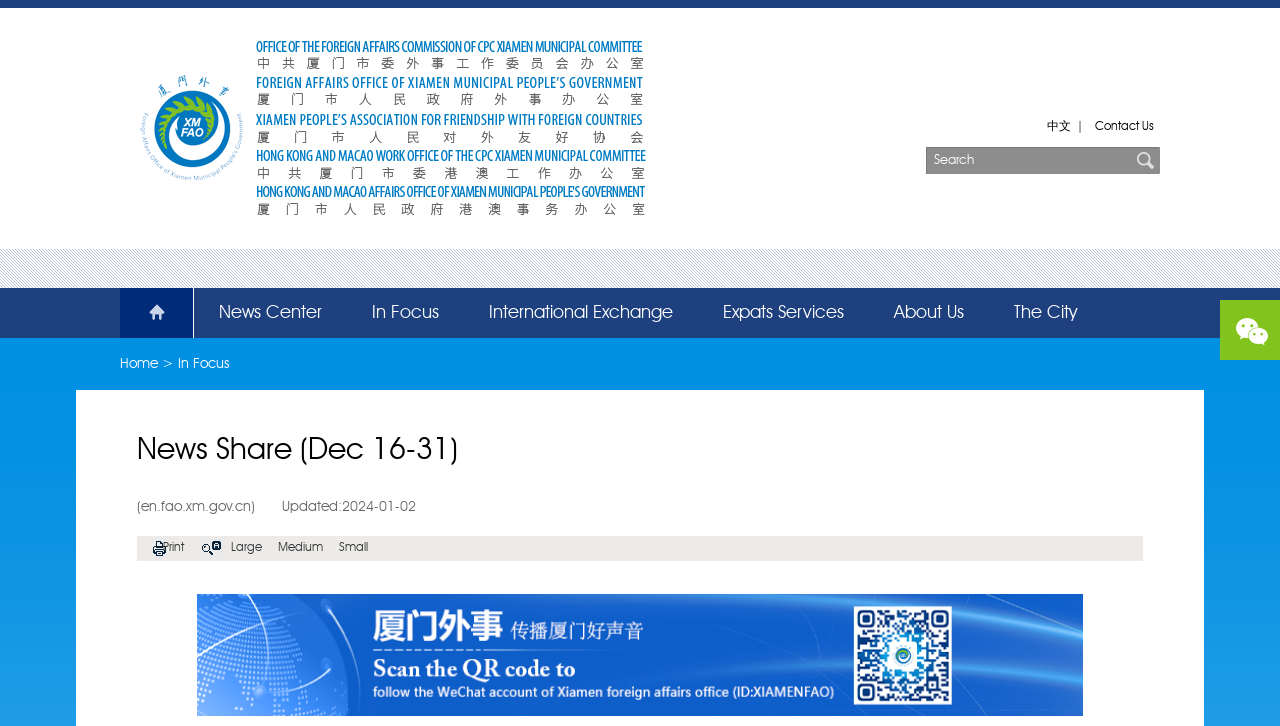Can you look at the image and give a comprehensive answer to the question:
Is there an image on the webpage?

I found an image element with a bounding box coordinate, which indicates that there is an image on the webpage.